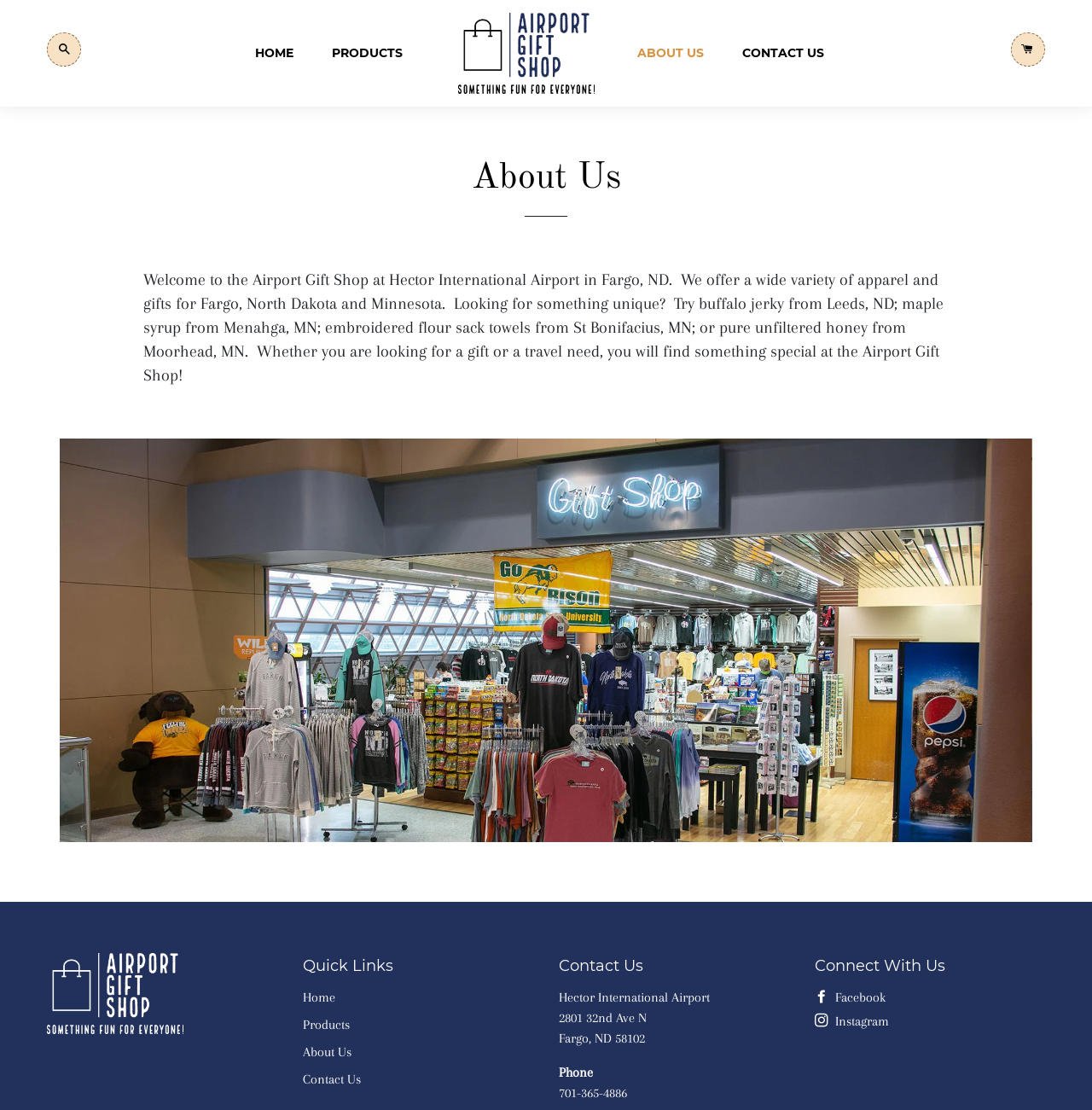Please identify the bounding box coordinates of where to click in order to follow the instruction: "Contact us".

[0.668, 0.026, 0.766, 0.07]